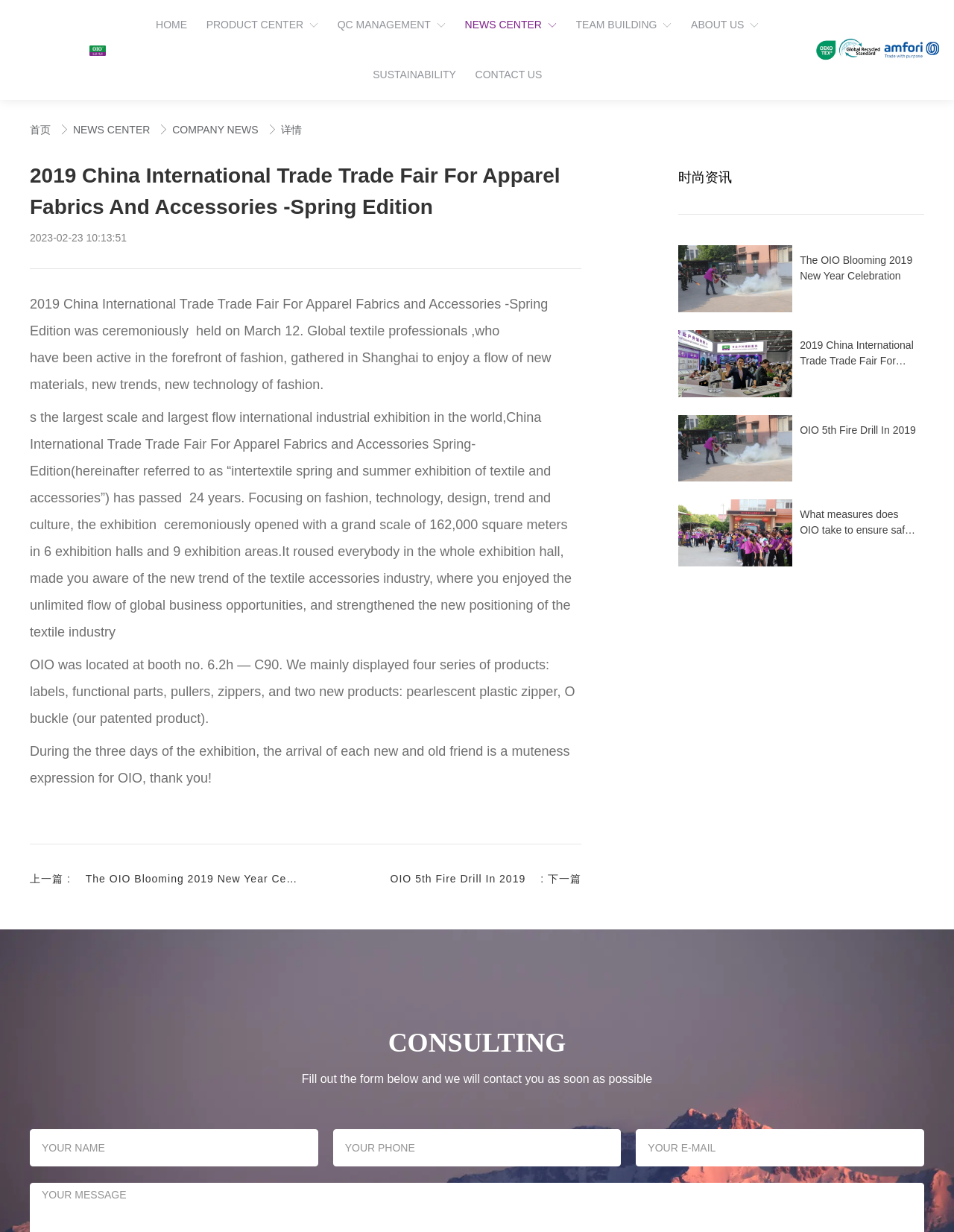Carefully observe the image and respond to the question with a detailed answer:
What is the name of the exhibition mentioned in the webpage?

The webpage mentions '2019 China International Trade Trade Fair For Apparel Fabrics And Accessories -Spring Edition' which is an exhibition for apparel fabrics and accessories.